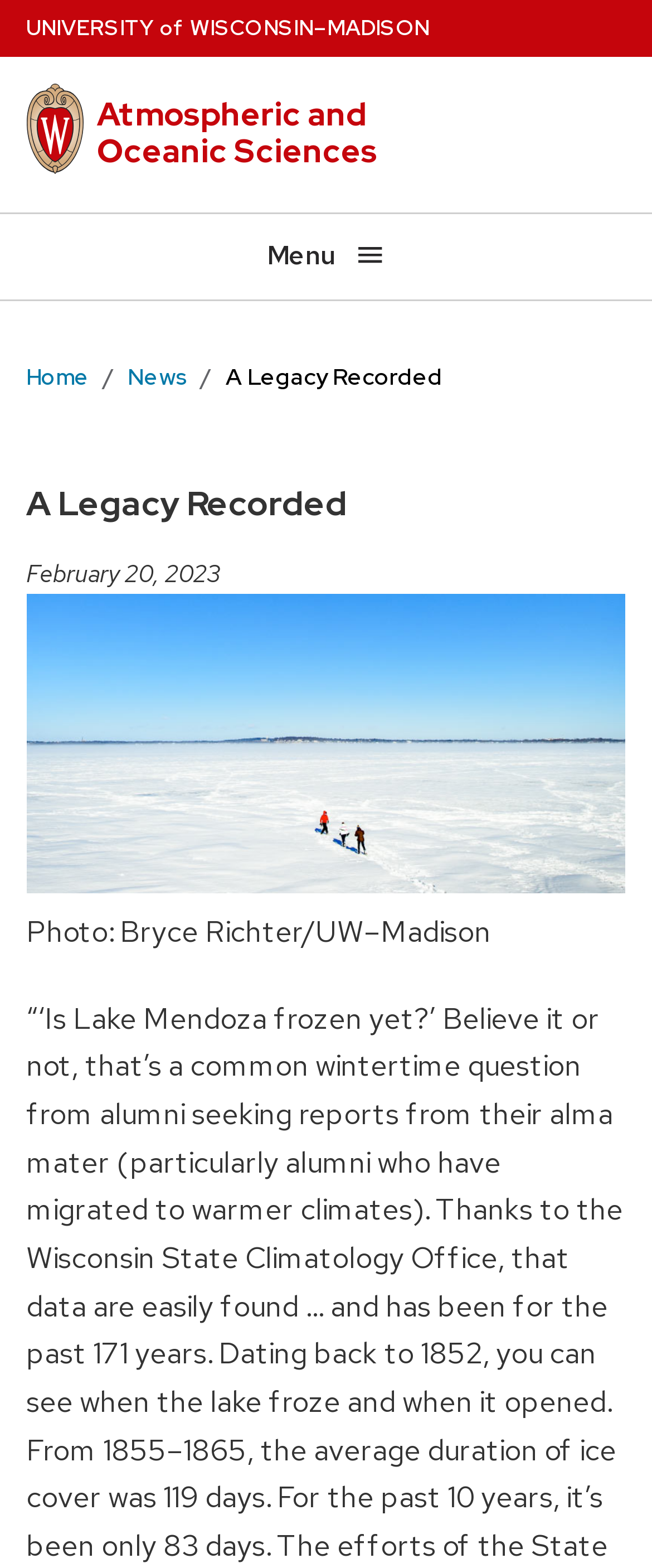Provide the bounding box coordinates of the HTML element described by the text: "News".

[0.196, 0.225, 0.288, 0.256]